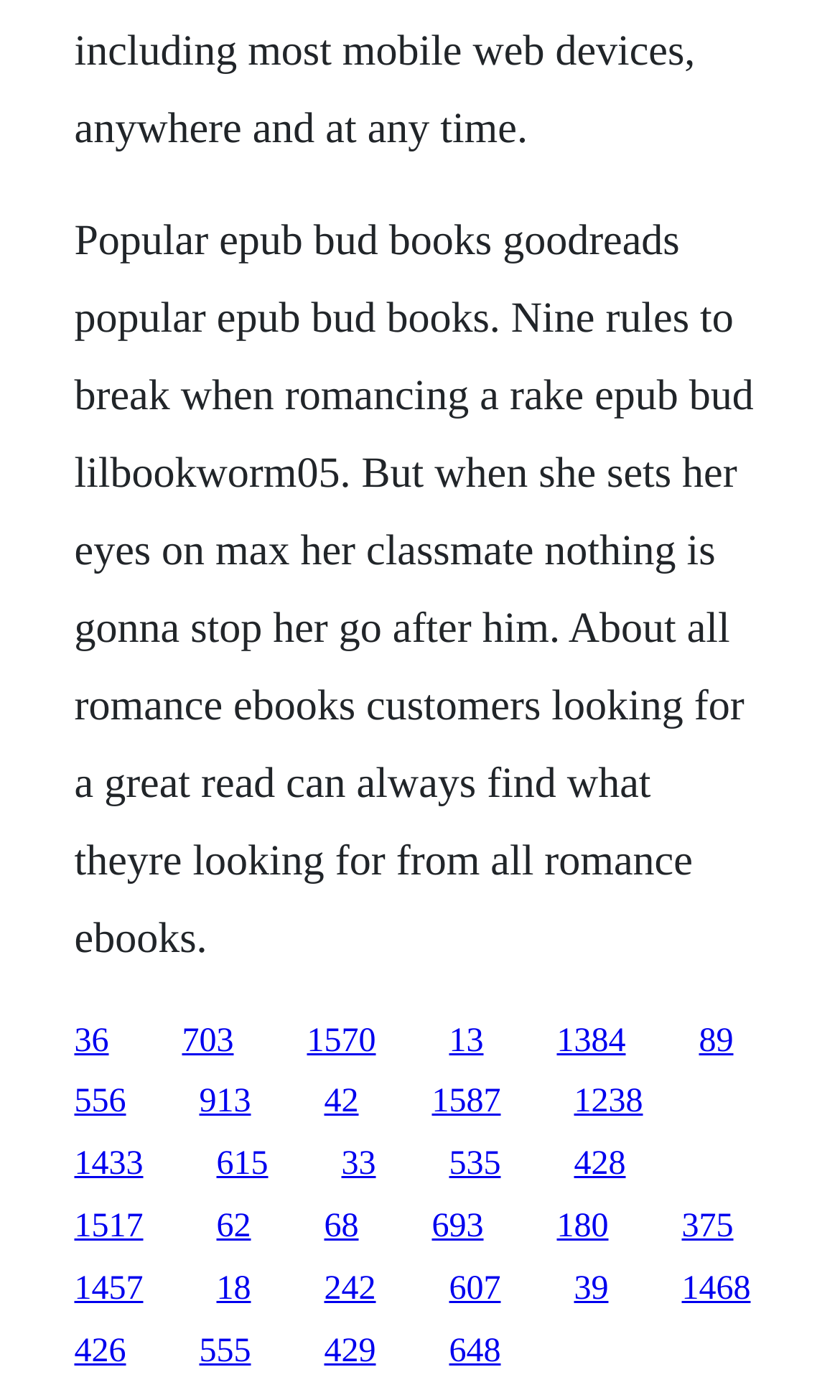What is the text of the first static text element?
Please answer using one word or phrase, based on the screenshot.

Popular epub bud books goodreads popular epub bud books.